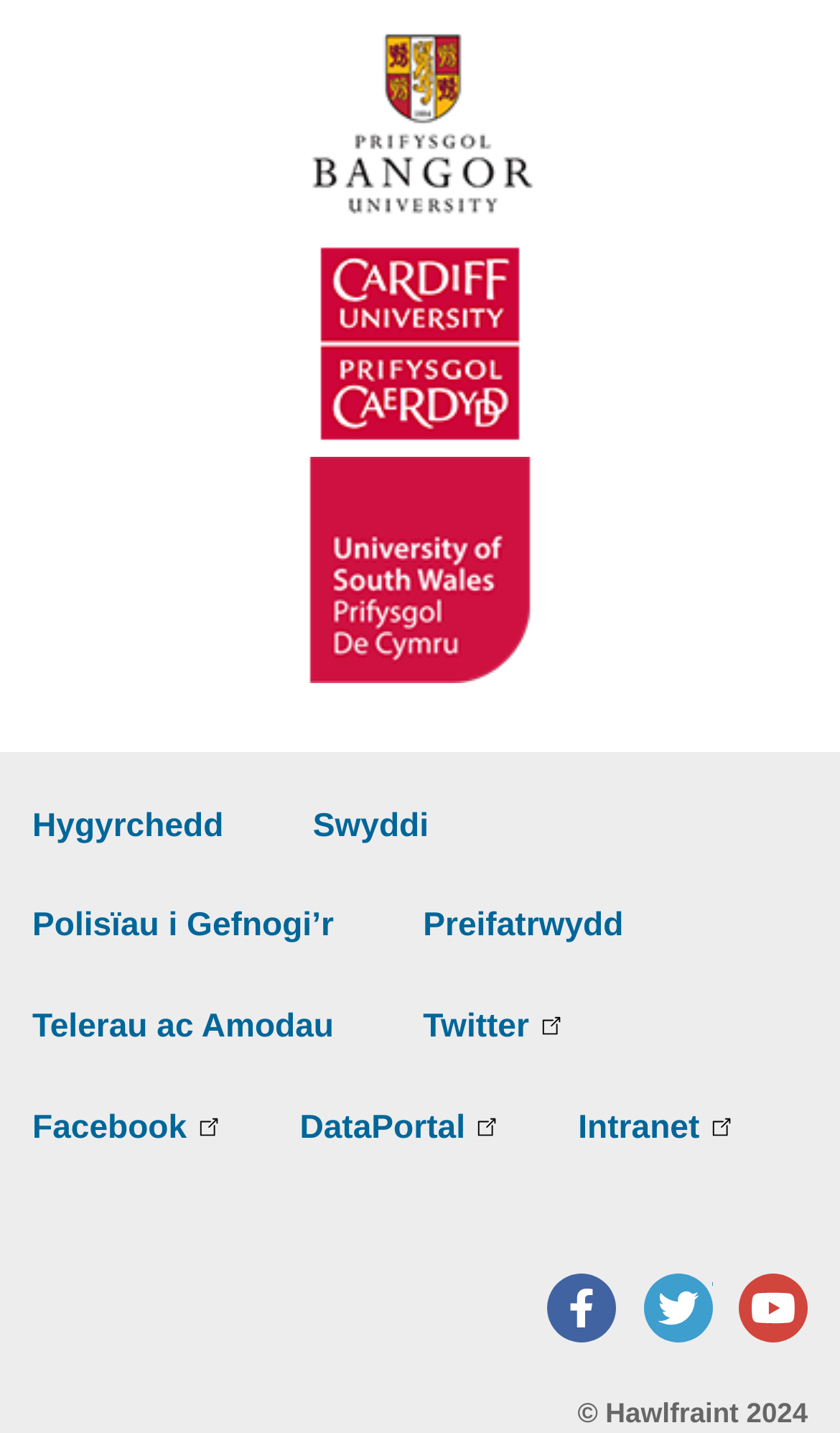Please locate the bounding box coordinates of the element that should be clicked to complete the given instruction: "Access University of South Wales website".

[0.218, 0.385, 0.782, 0.41]